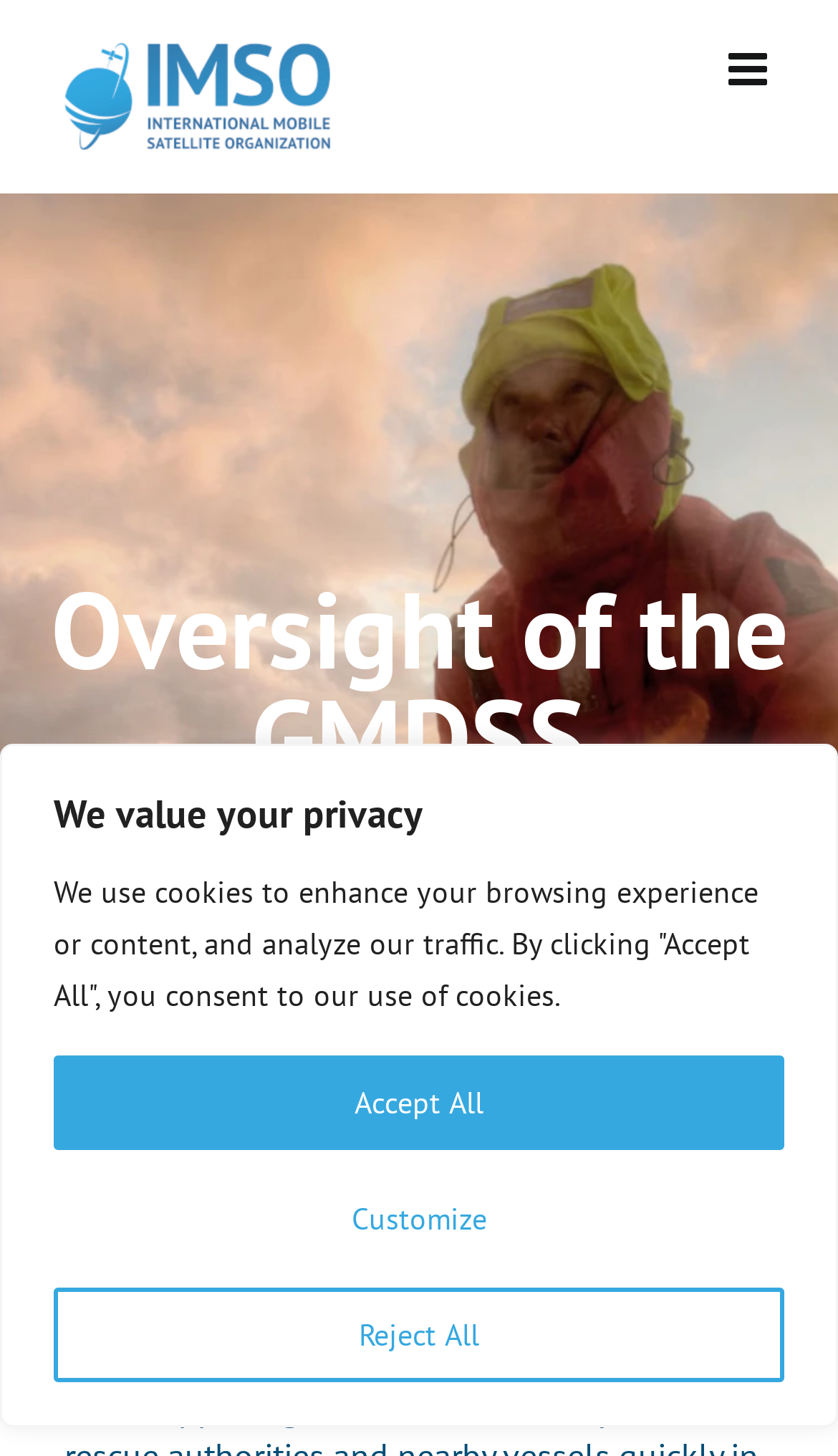Determine the main heading text of the webpage.

Oversight of the GMDSS